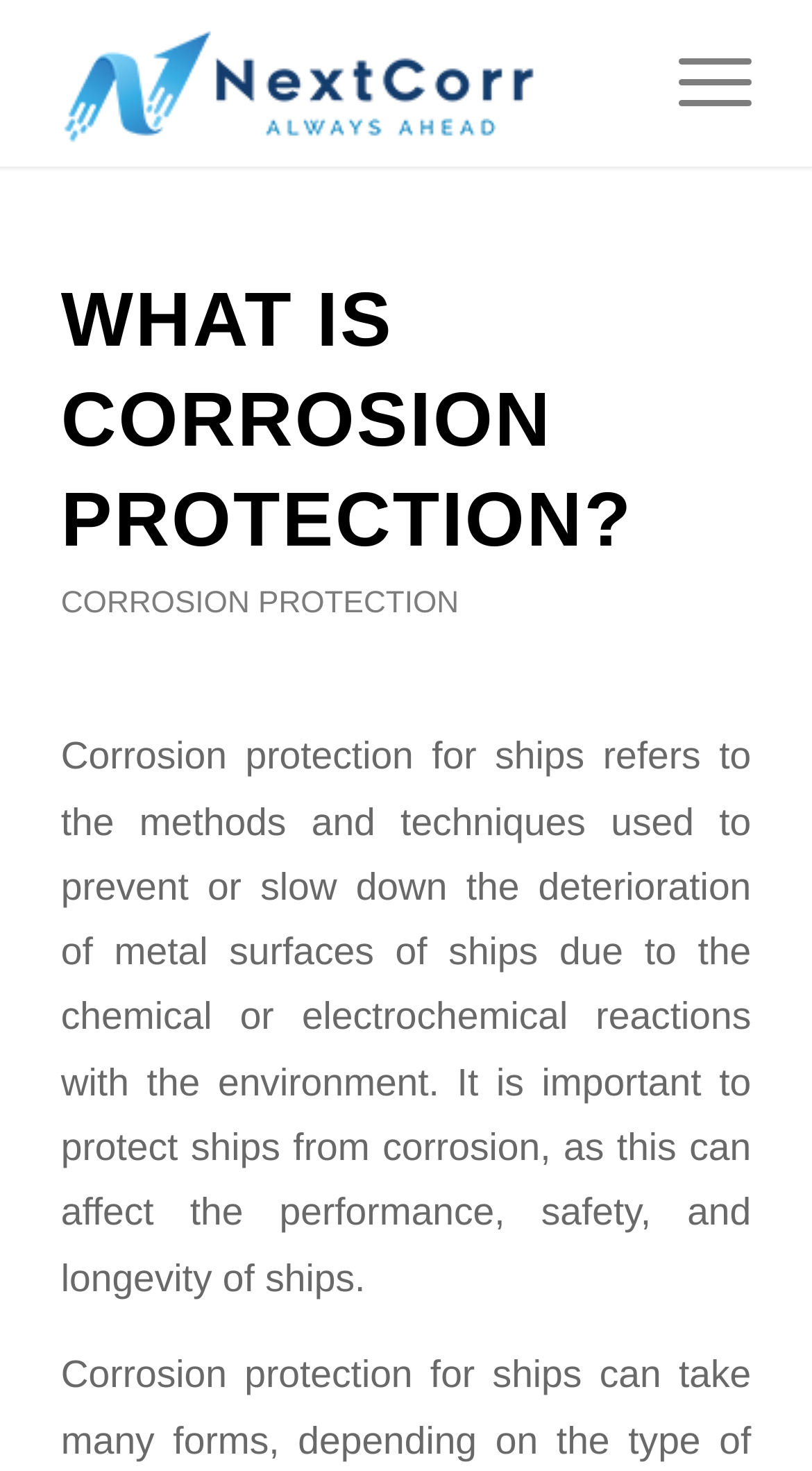Your task is to find and give the main heading text of the webpage.

WHAT IS CORROSION PROTECTION?